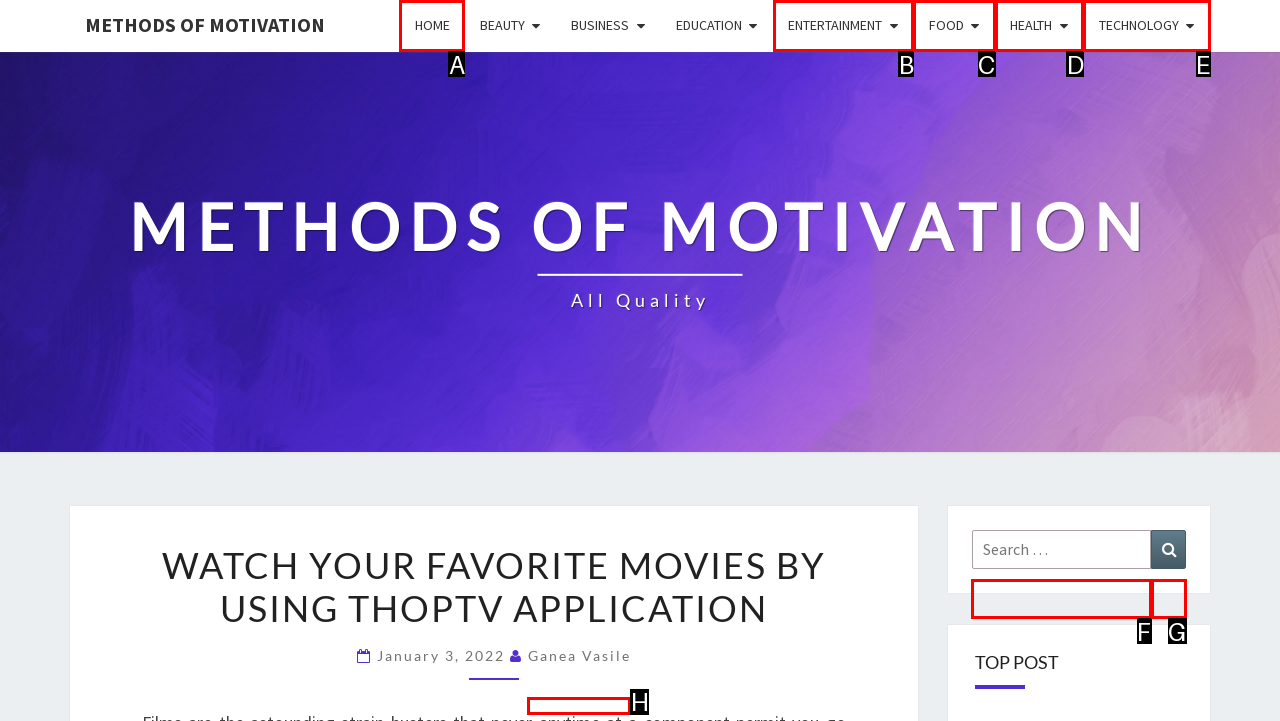Identify the correct choice to execute this task: go to home page
Respond with the letter corresponding to the right option from the available choices.

A